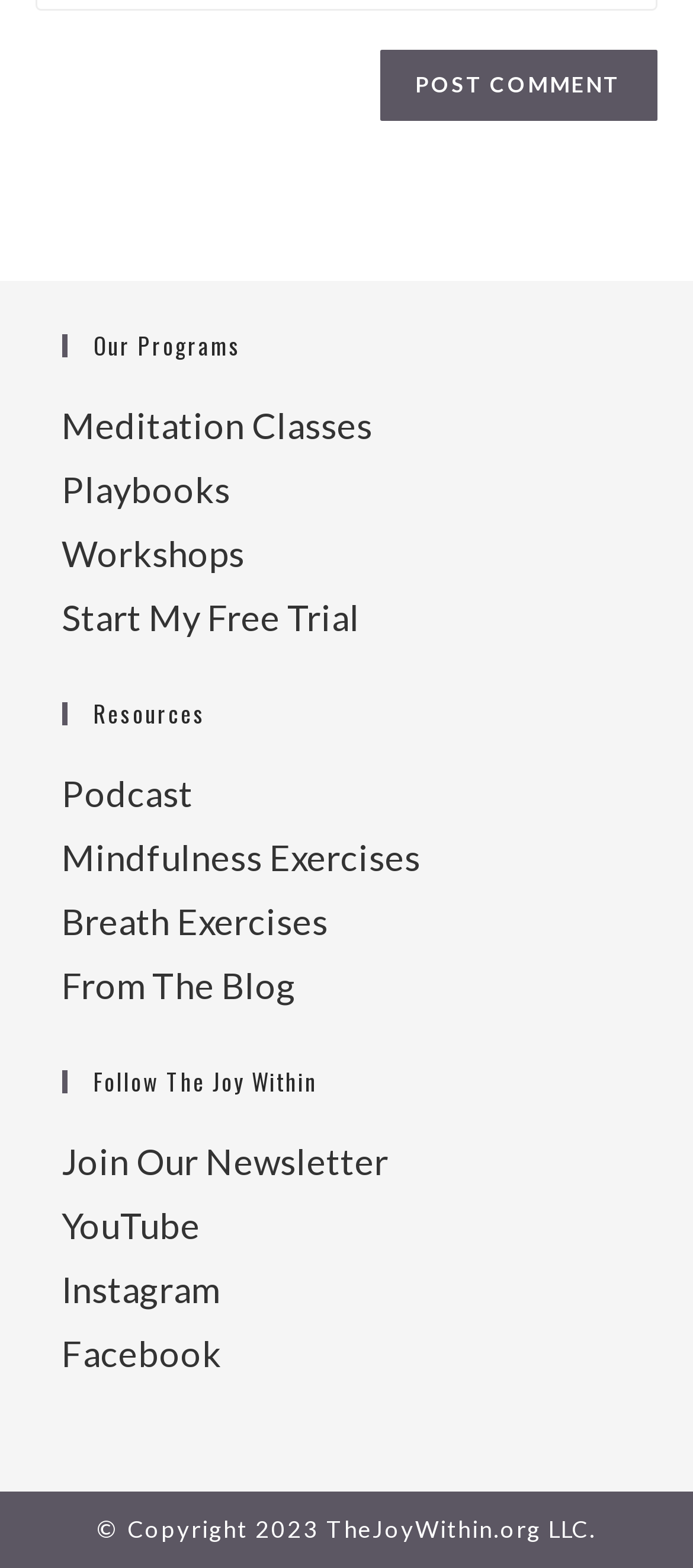What is the purpose of the button at the top?
Please provide a comprehensive answer based on the visual information in the image.

The button at the top has the text 'POST COMMENT' and is likely used to submit a comment or feedback.